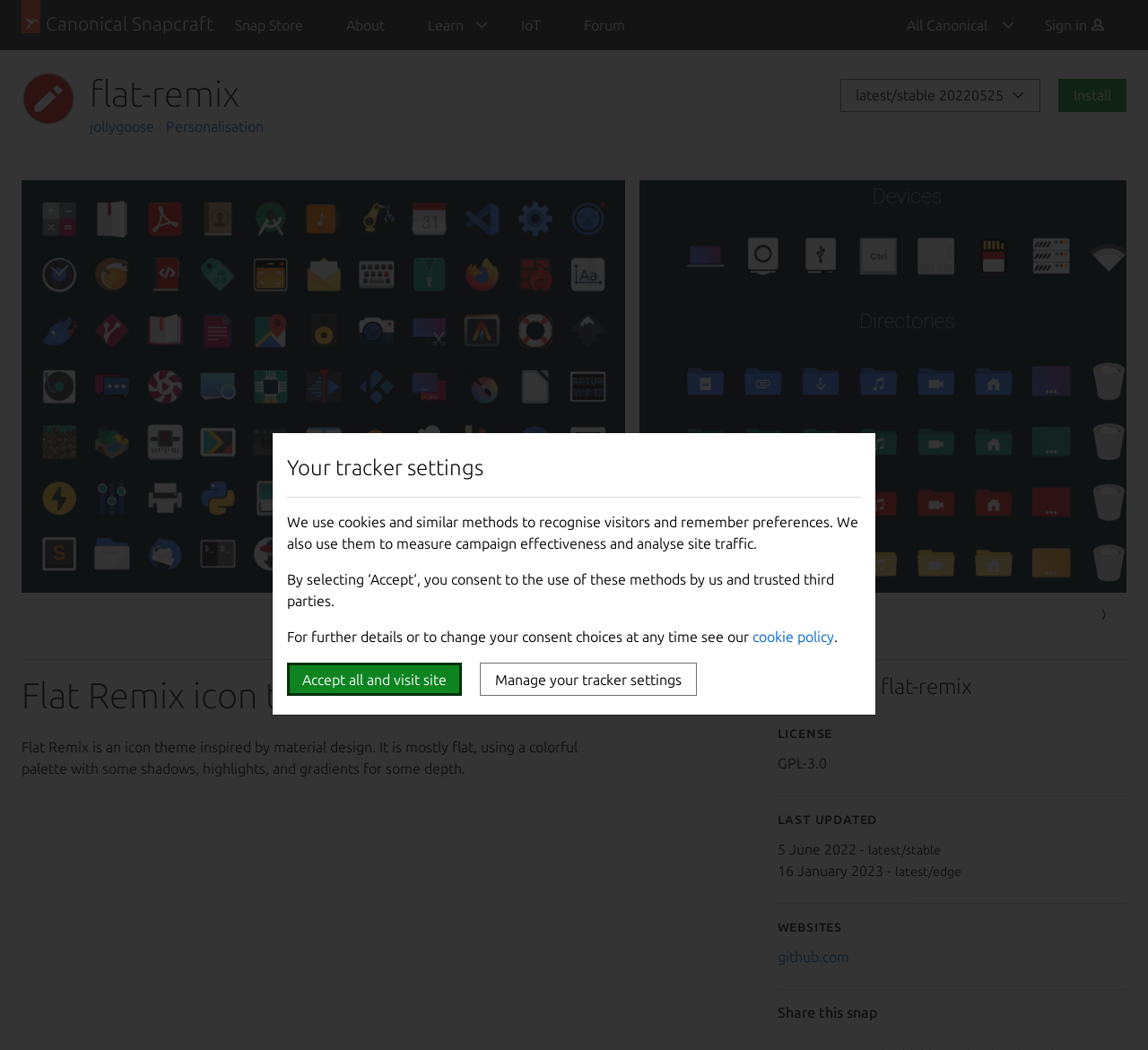Locate the coordinates of the bounding box for the clickable region that fulfills this instruction: "Learn more about Snapcraft".

[0.354, 0.0, 0.435, 0.048]